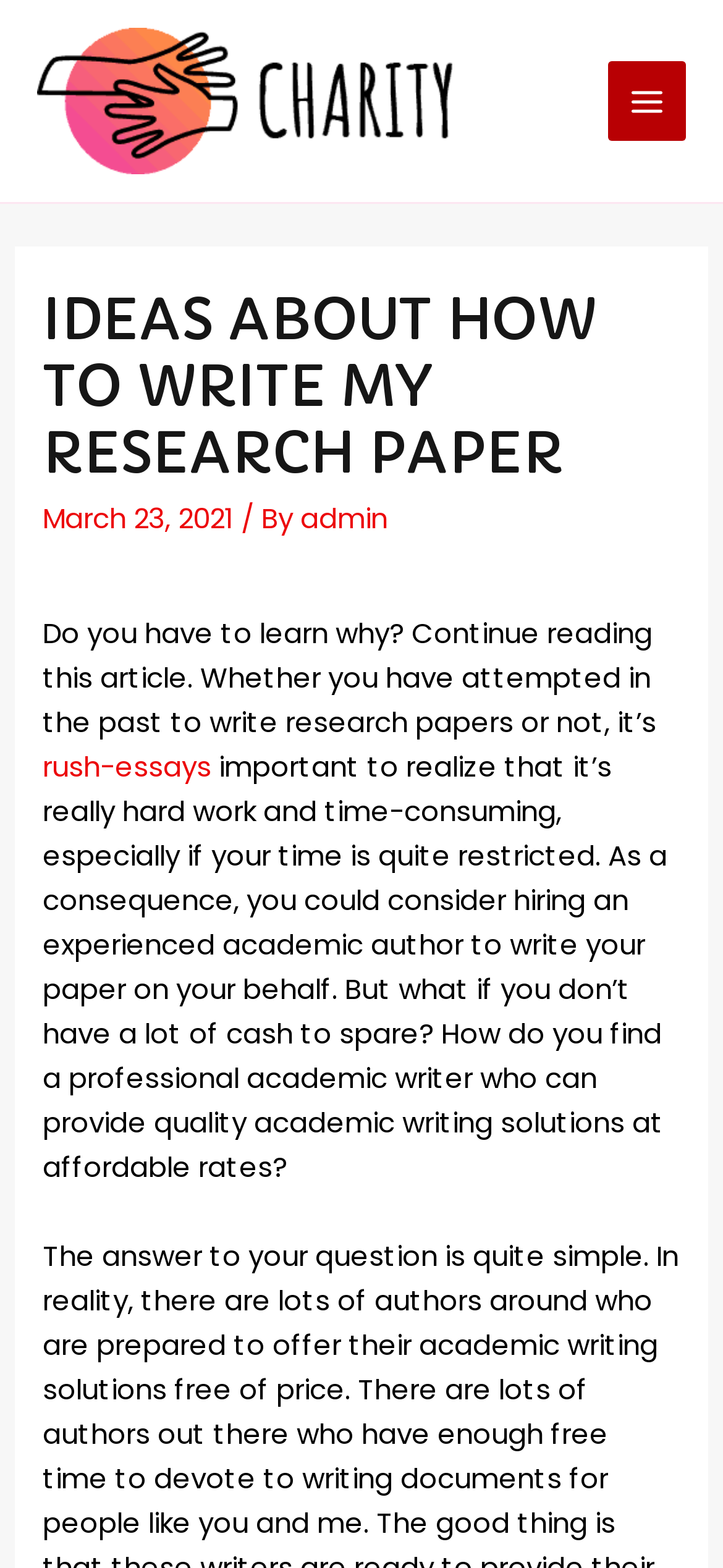What is the date of the article? Look at the image and give a one-word or short phrase answer.

March 23, 2021